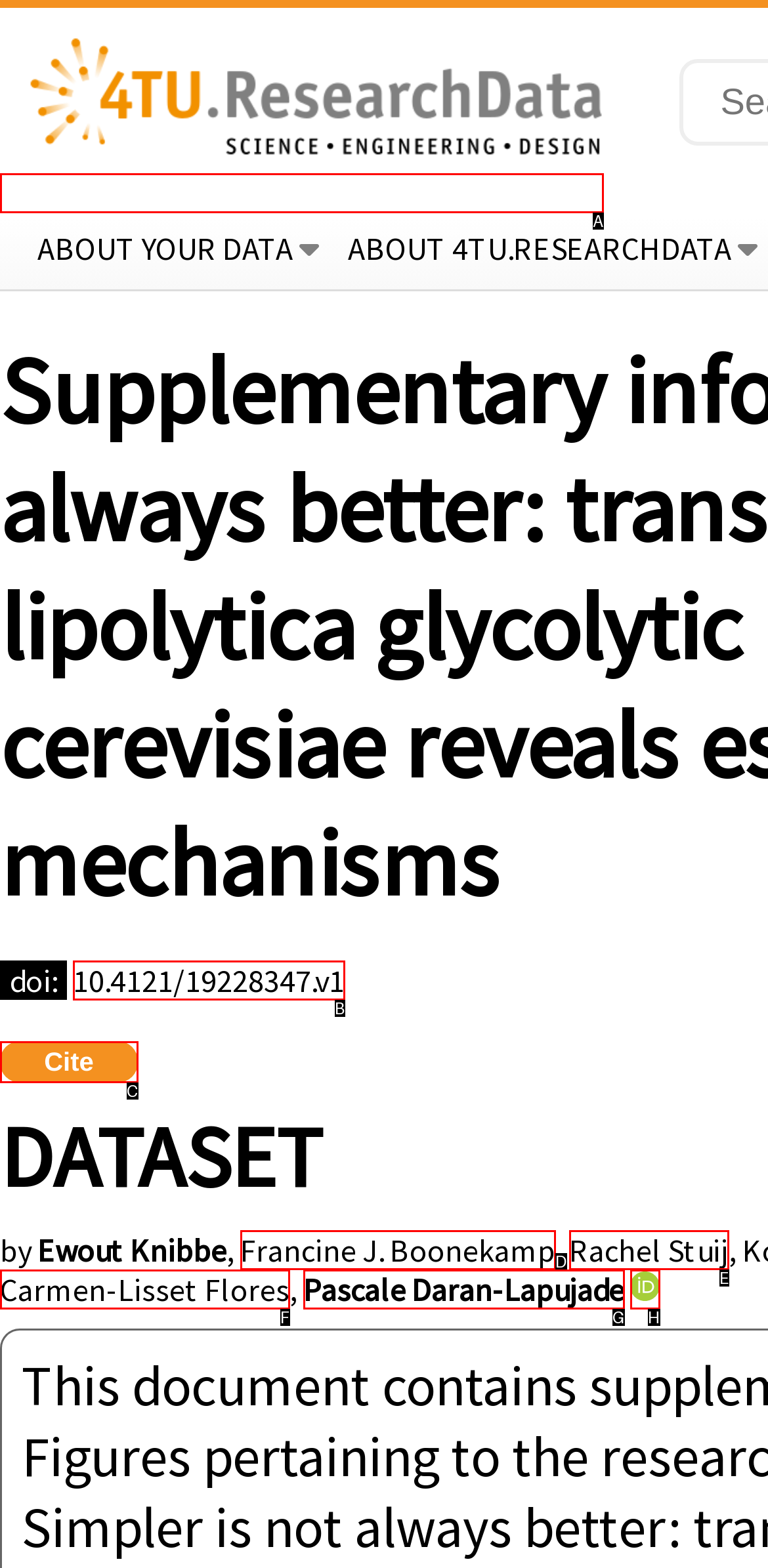Find the option that matches this description: Rachel Stuij
Provide the matching option's letter directly.

E